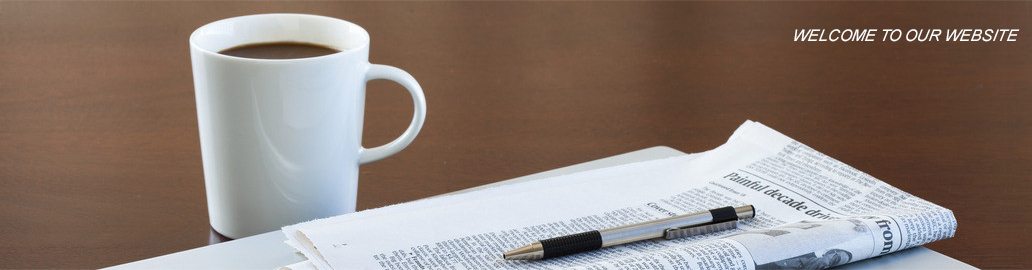What is the atmosphere conveyed by the composition?
Give a one-word or short phrase answer based on the image.

Cozy yet professional